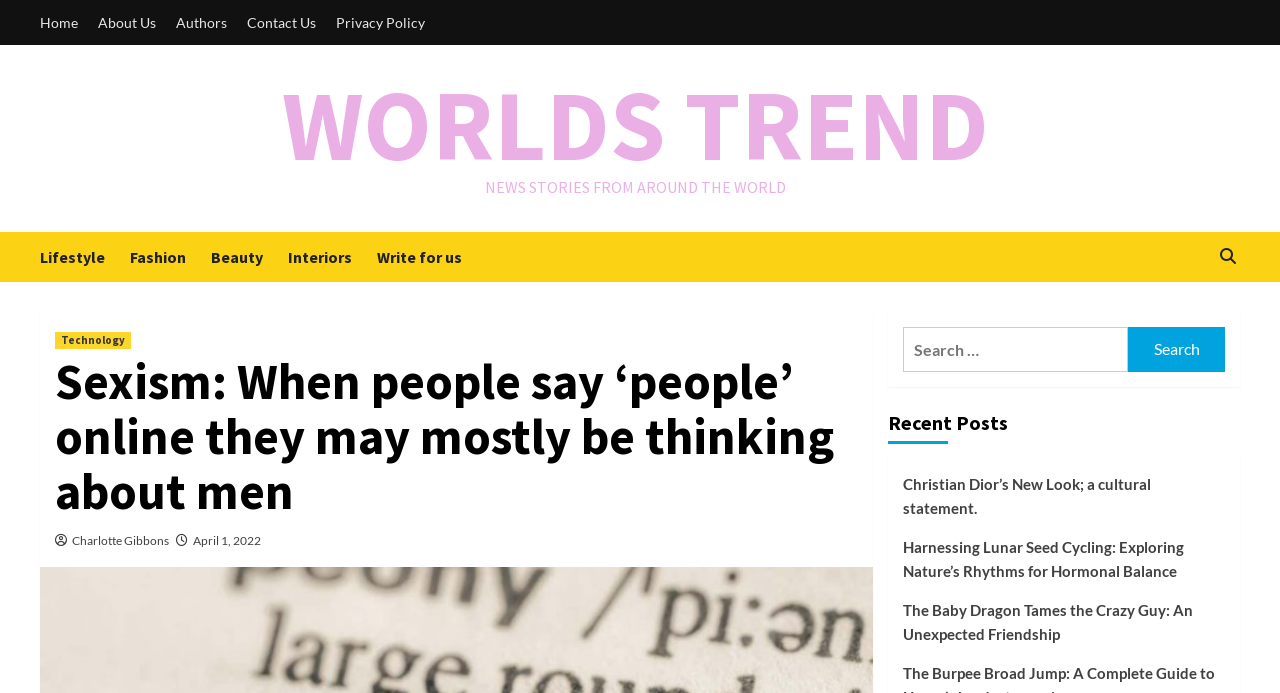Provide a one-word or brief phrase answer to the question:
What is the author of the article 'Sexism: When people say ‘people’ online they may mostly be thinking about men'?

Charlotte Gibbons